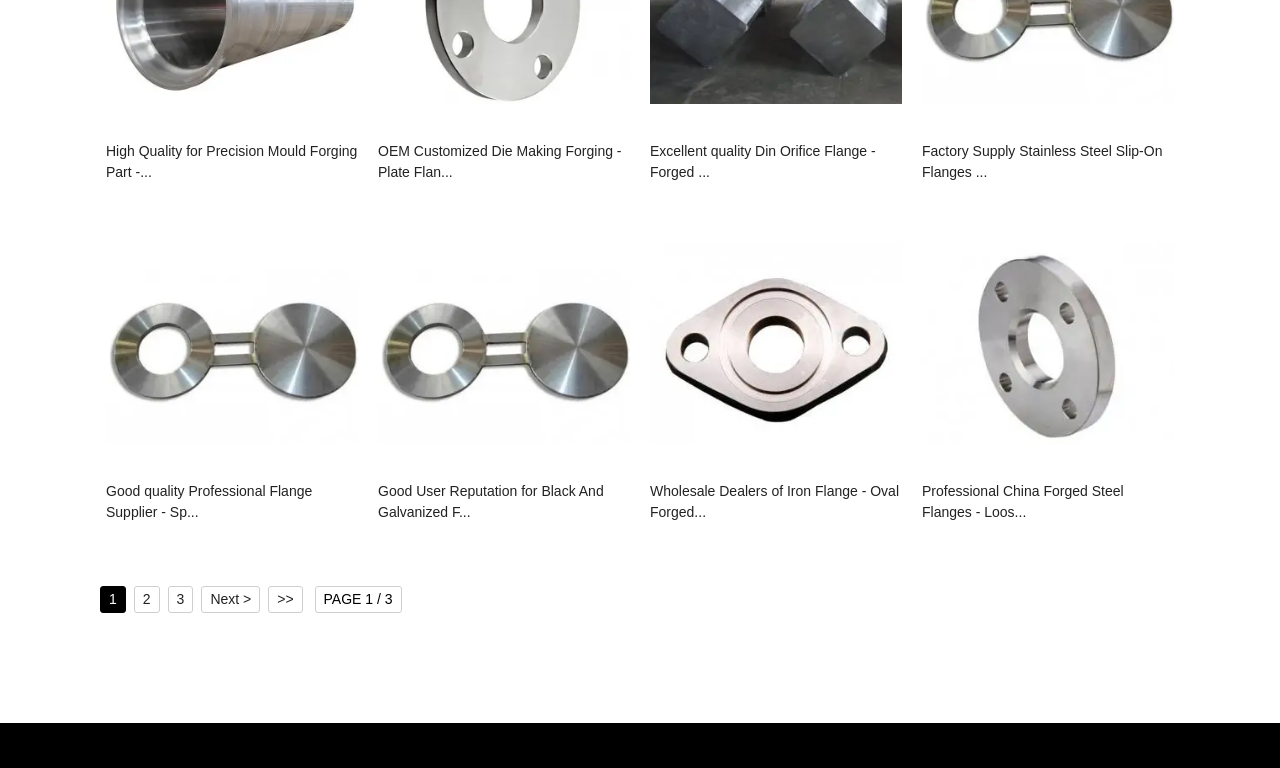Identify the bounding box coordinates for the UI element described by the following text: ">>". Provide the coordinates as four float numbers between 0 and 1, in the format [left, top, right, bottom].

[0.21, 0.763, 0.236, 0.798]